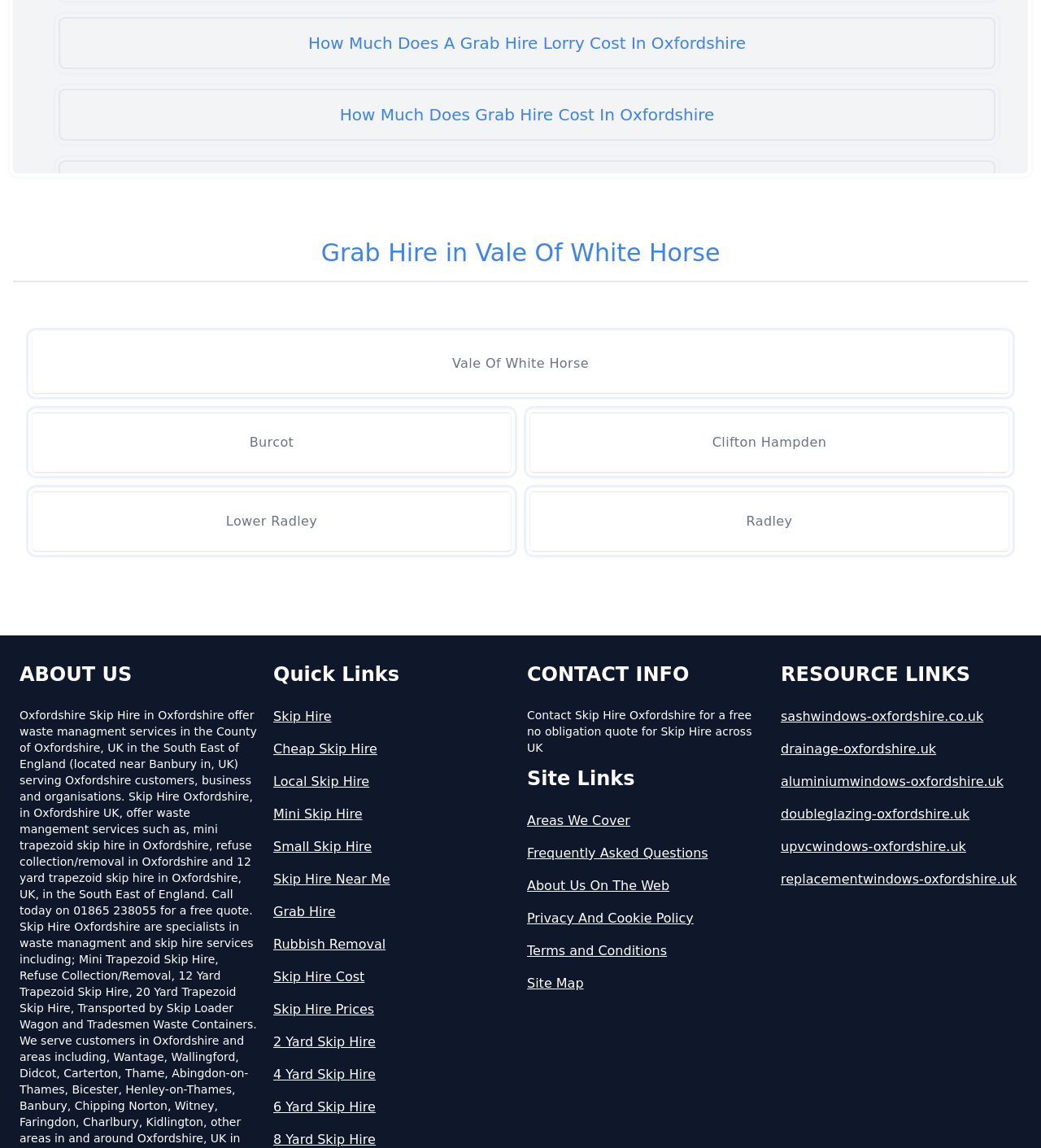Identify the bounding box coordinates of the clickable region required to complete the instruction: "Click on 'How Much Does A Grab Hire Lorry Cost In Oxfordshire'". The coordinates should be given as four float numbers within the range of 0 and 1, i.e., [left, top, right, bottom].

[0.056, 0.015, 0.956, 0.06]